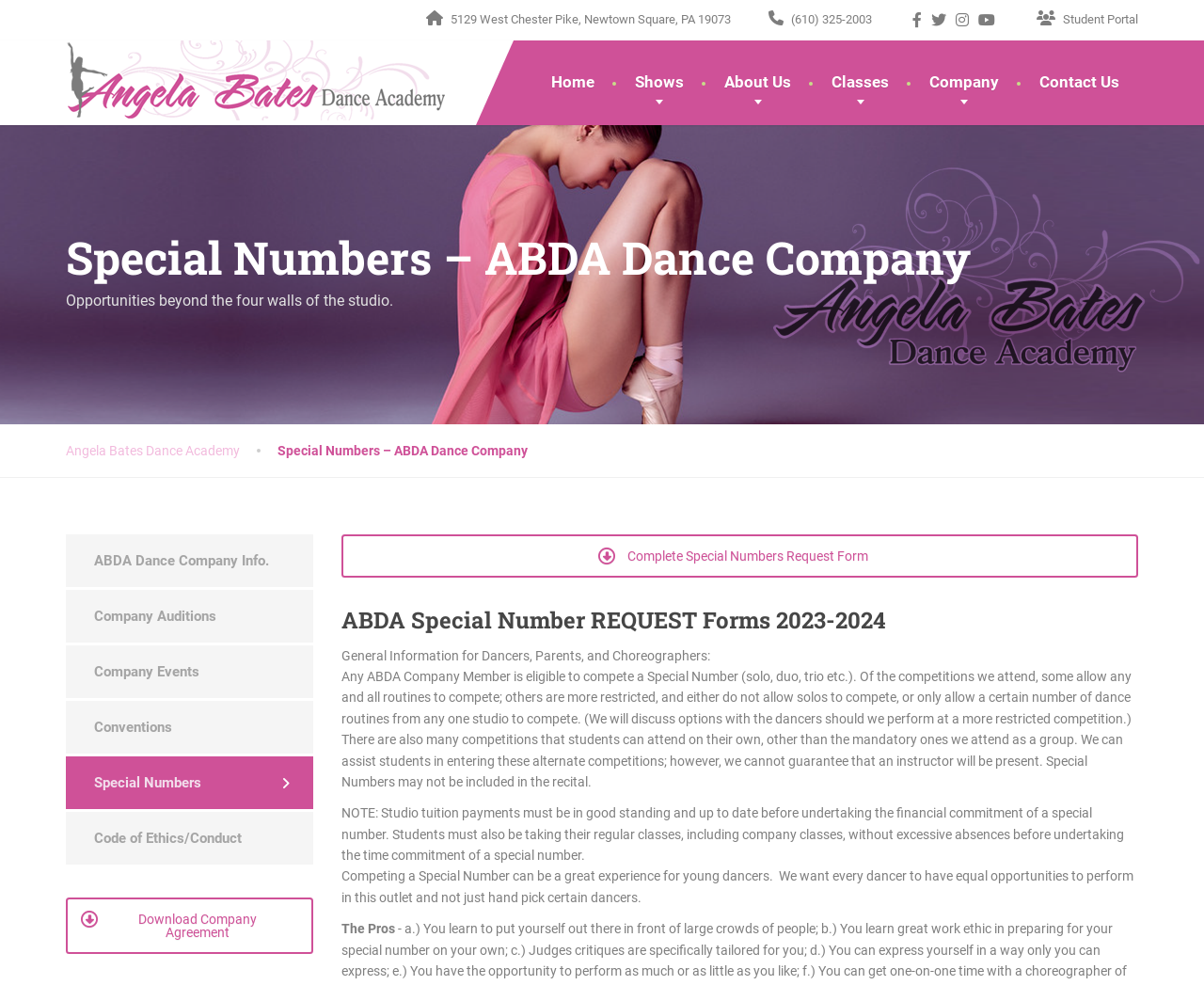What is the phone number of ABDA Dance Company?
Examine the image closely and answer the question with as much detail as possible.

I found the phone number by looking at the link element that contains the phone number '(610) 325-2003', which is located next to the address at the top of the webpage.